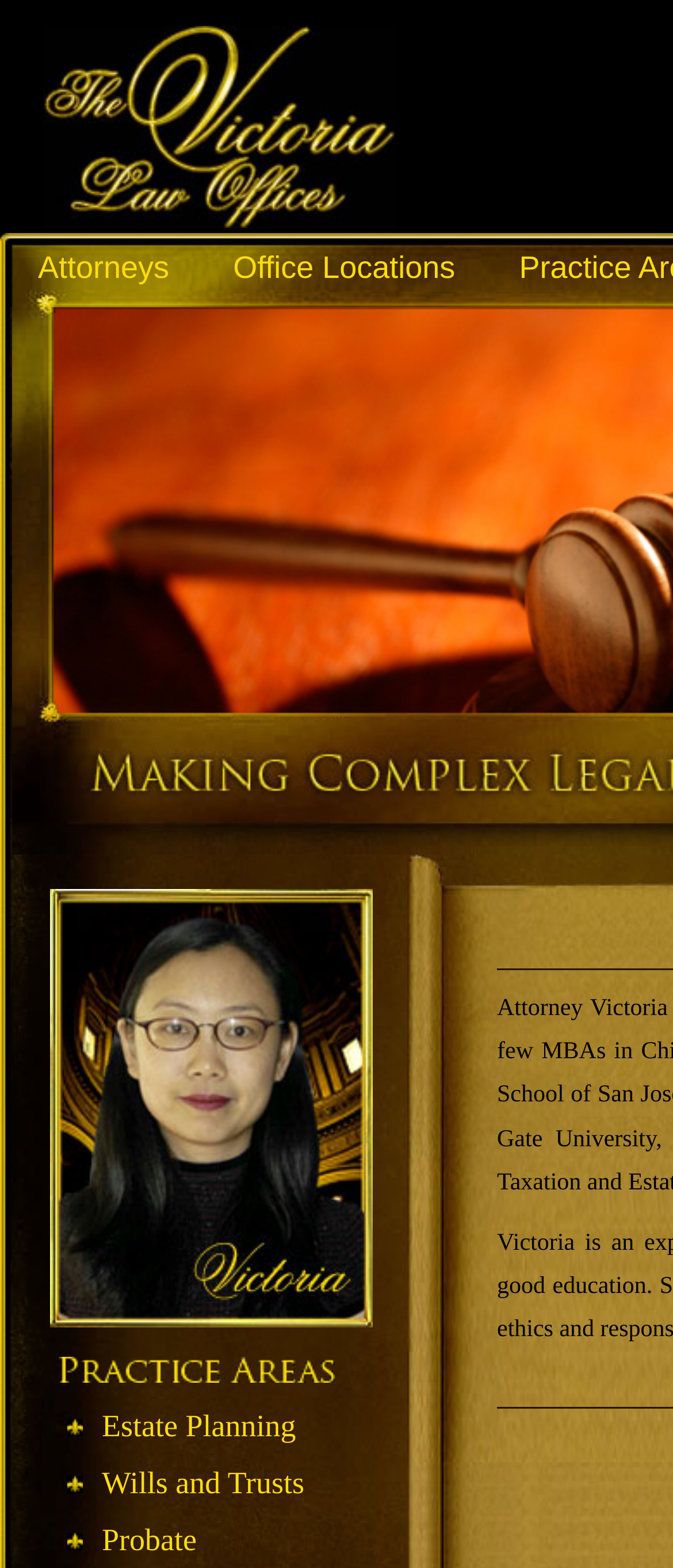Answer the following in one word or a short phrase: 
How many links are under the 'Practice Areas' heading?

3